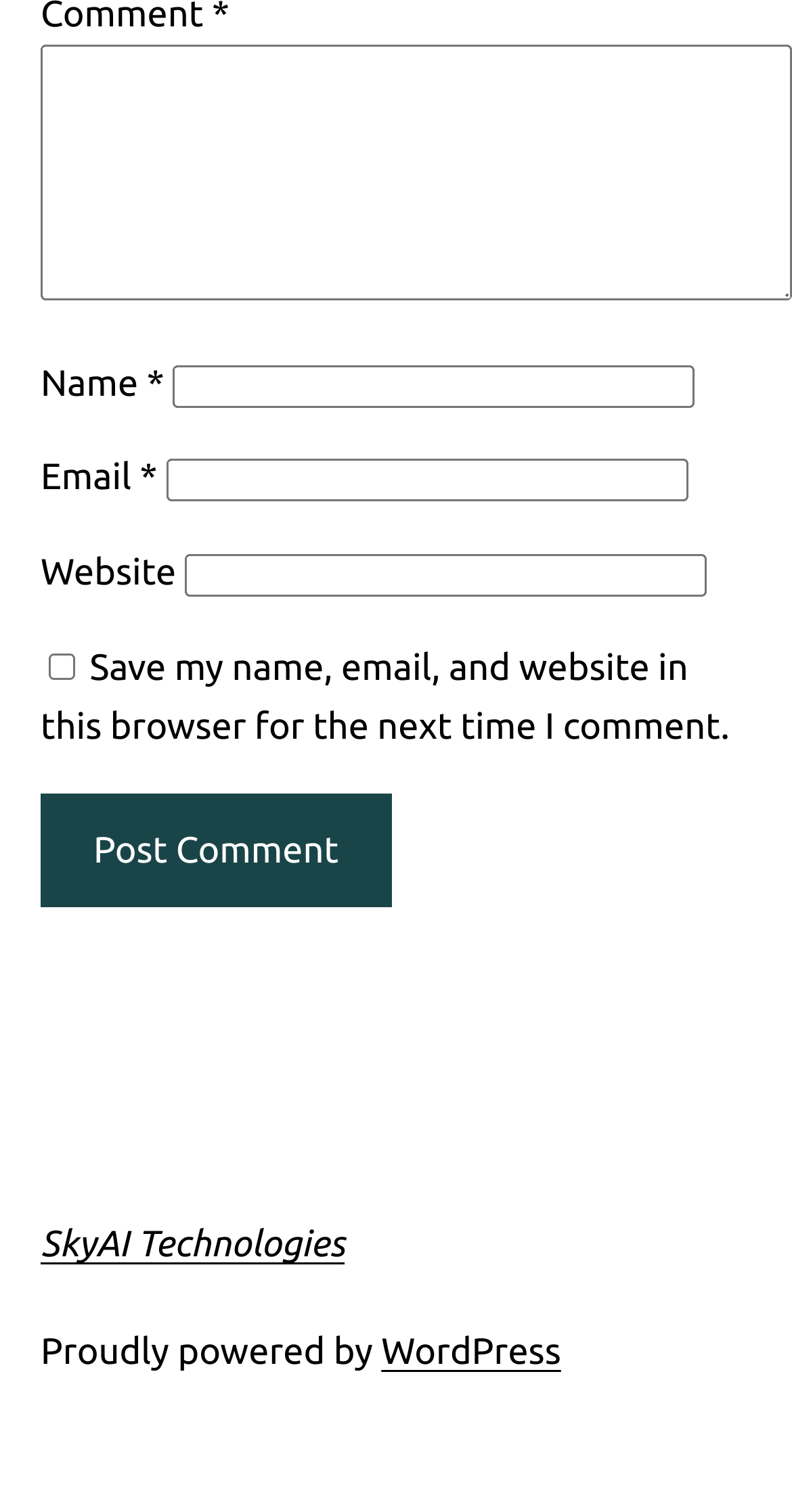Find the UI element described as: "SkyAI Technologies" and predict its bounding box coordinates. Ensure the coordinates are four float numbers between 0 and 1, [left, top, right, bottom].

[0.051, 0.81, 0.435, 0.837]